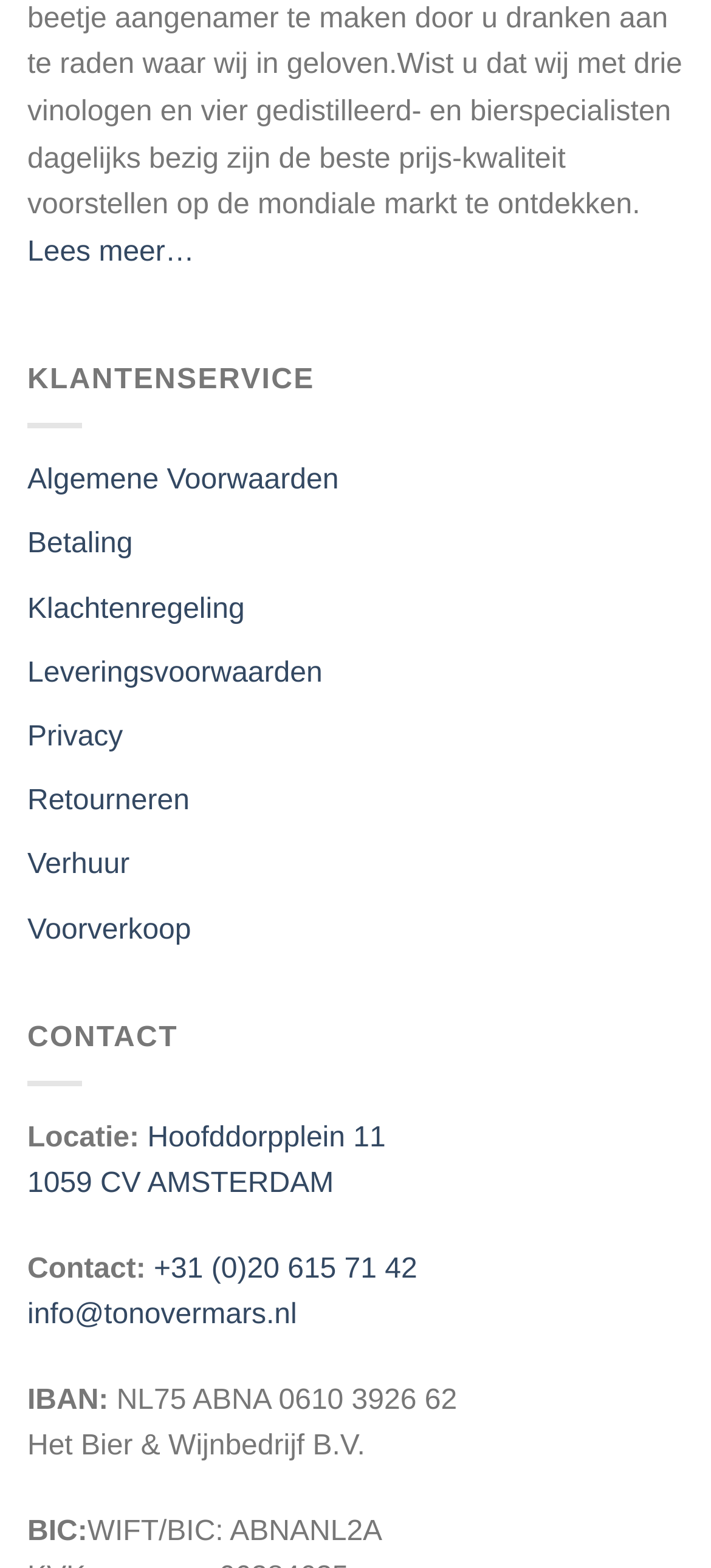Locate the bounding box coordinates of the element that needs to be clicked to carry out the instruction: "Get in touch through Email". The coordinates should be given as four float numbers ranging from 0 to 1, i.e., [left, top, right, bottom].

None